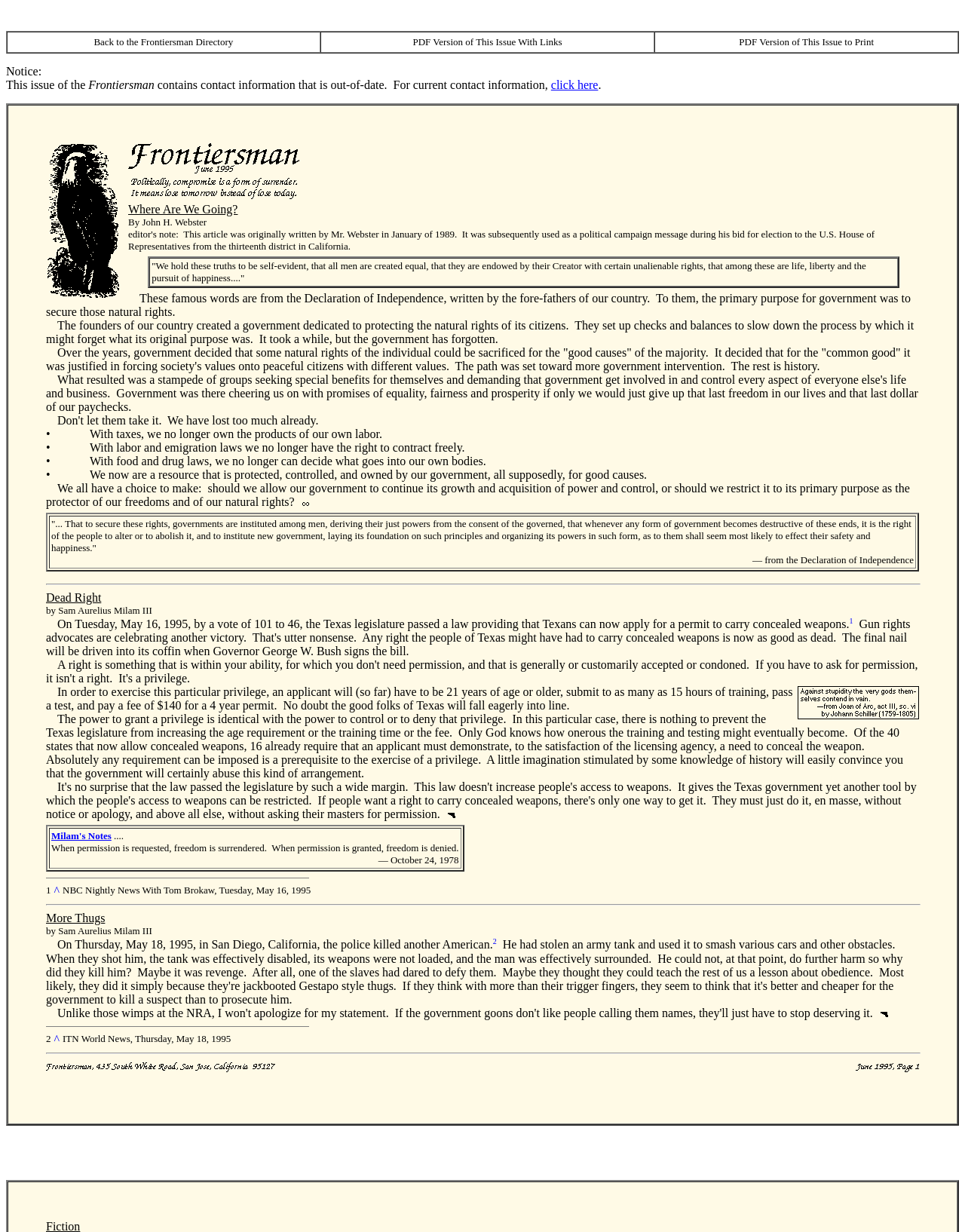Could you locate the bounding box coordinates for the section that should be clicked to accomplish this task: "Read the article Dead Right by Sam Aurelius Milam III".

[0.048, 0.491, 0.158, 0.5]